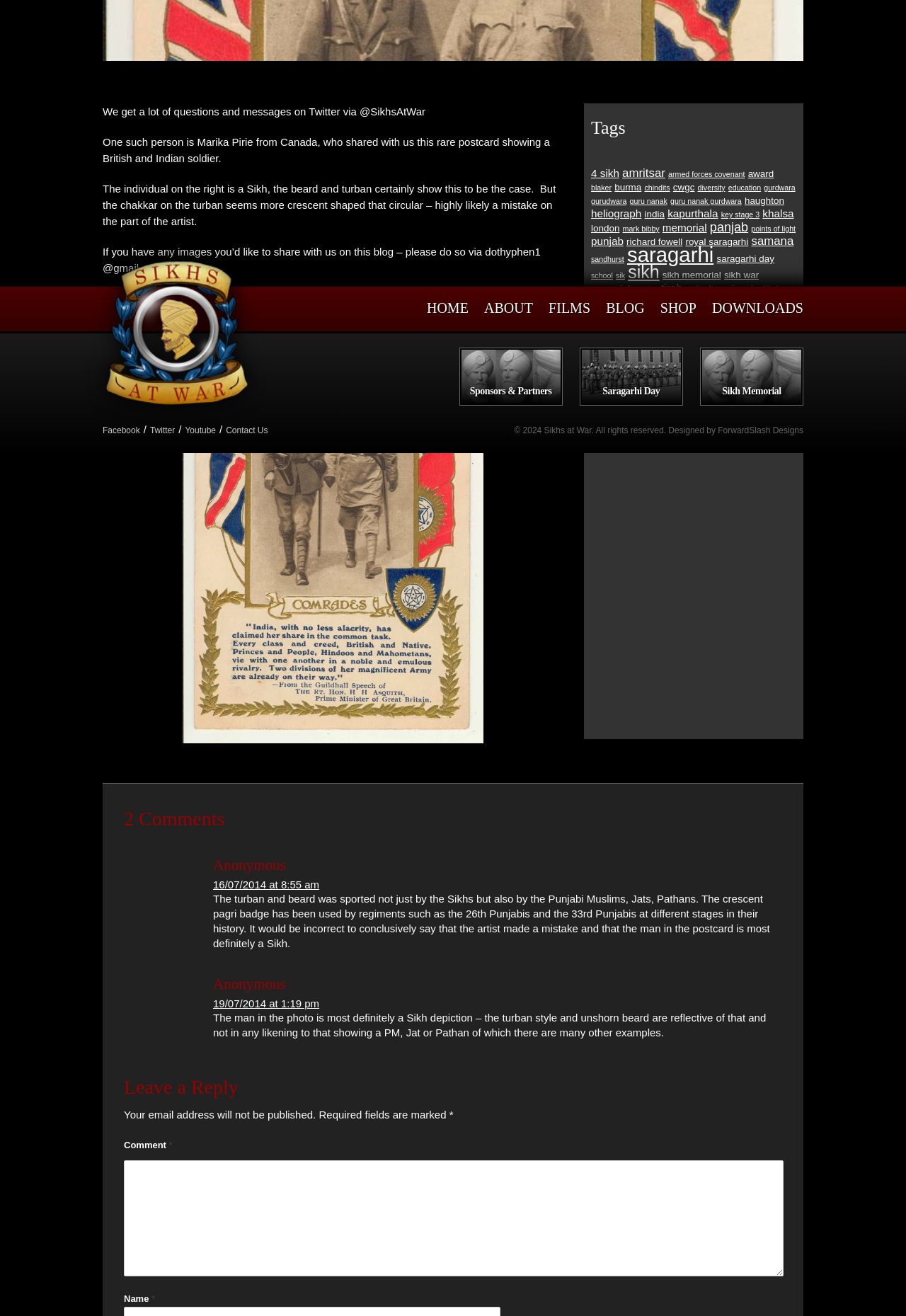Give the bounding box coordinates for this UI element: "punjab". The coordinates should be four float numbers between 0 and 1, arranged as [left, top, right, bottom].

[0.652, 0.179, 0.688, 0.188]